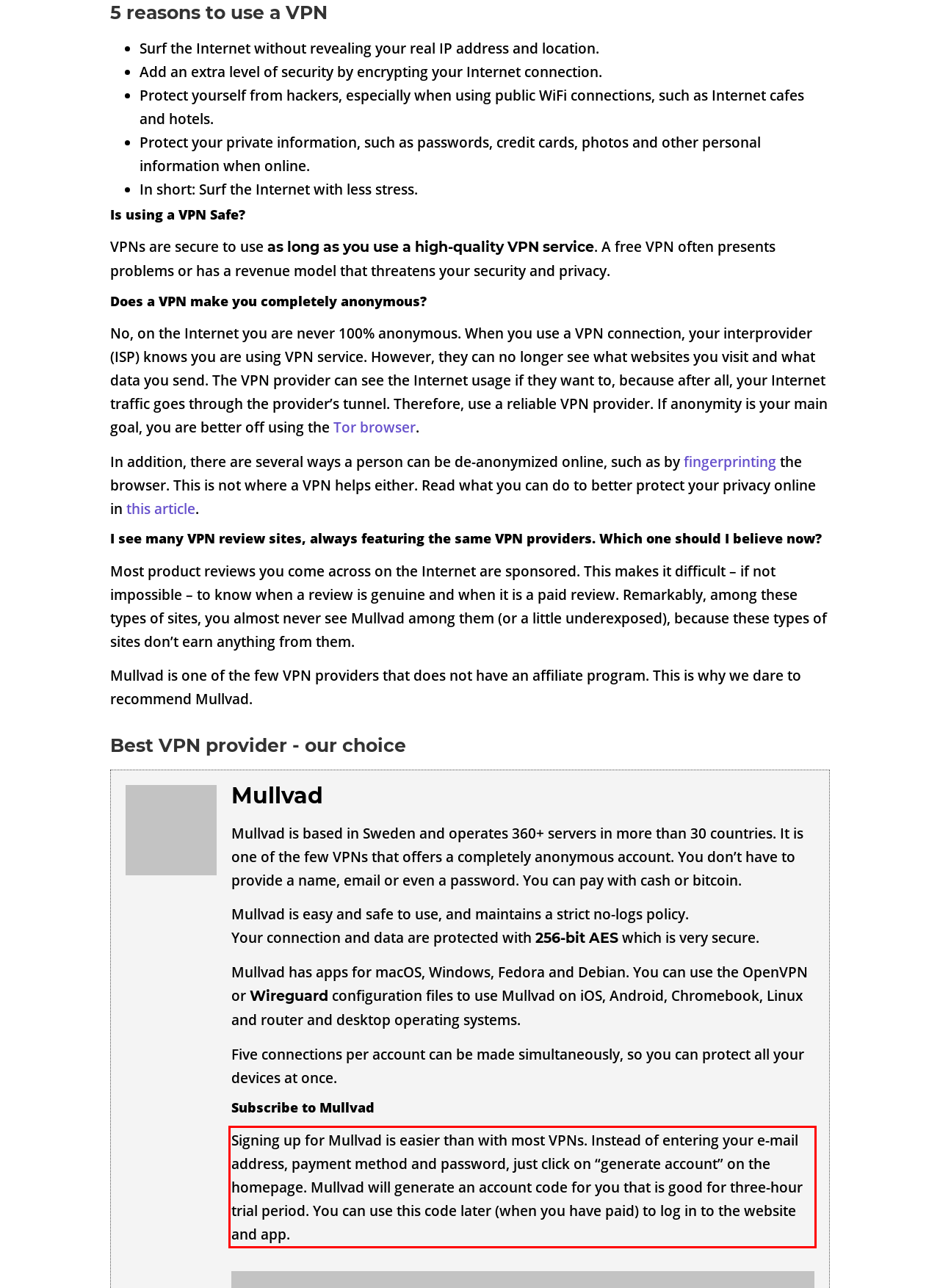Look at the screenshot of the webpage, locate the red rectangle bounding box, and generate the text content that it contains.

Signing up for Mullvad is easier than with most VPNs. Instead of entering your e-mail address, payment method and password, just click on “generate account” on the homepage. Mullvad will generate an account code for you that is good for three-hour trial period. You can use this code later (when you have paid) to log in to the website and app.